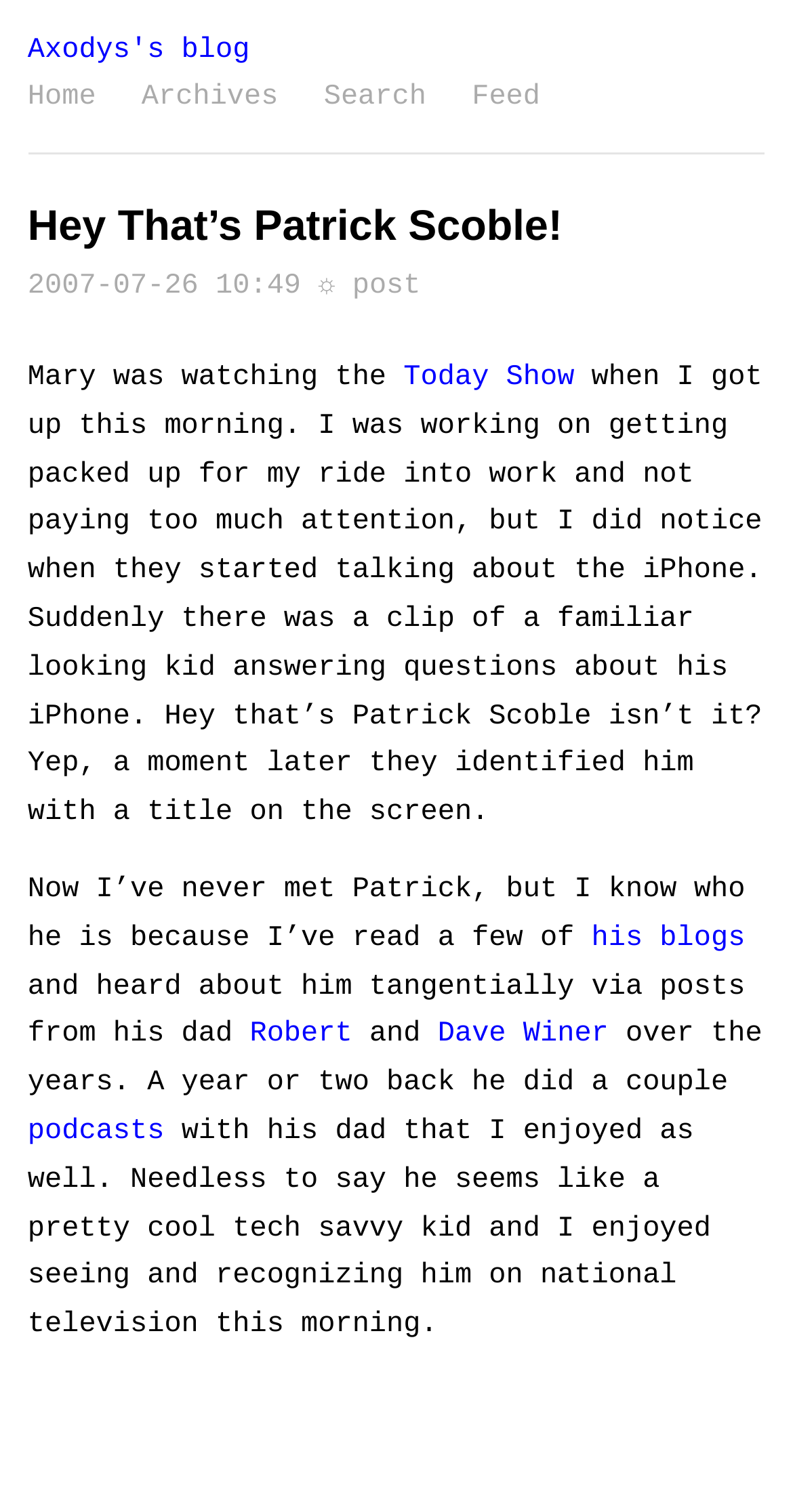From the screenshot, find the bounding box of the UI element matching this description: "“Application for This Full Scholorship”". Supply the bounding box coordinates in the form [left, top, right, bottom], each a float between 0 and 1.

None